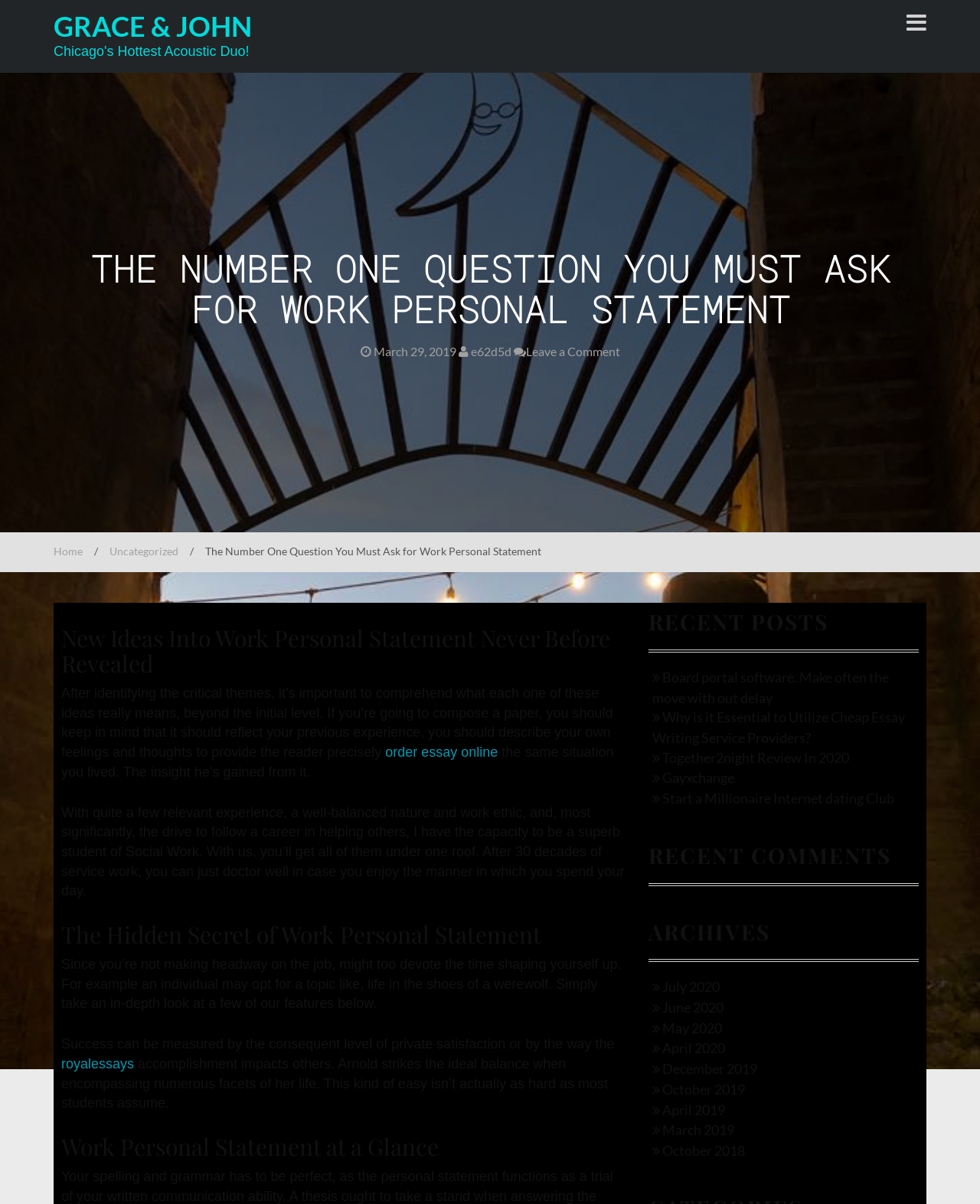Please pinpoint the bounding box coordinates for the region I should click to adhere to this instruction: "Click on the 'GRACE & JOHN' link".

[0.055, 0.008, 0.257, 0.036]